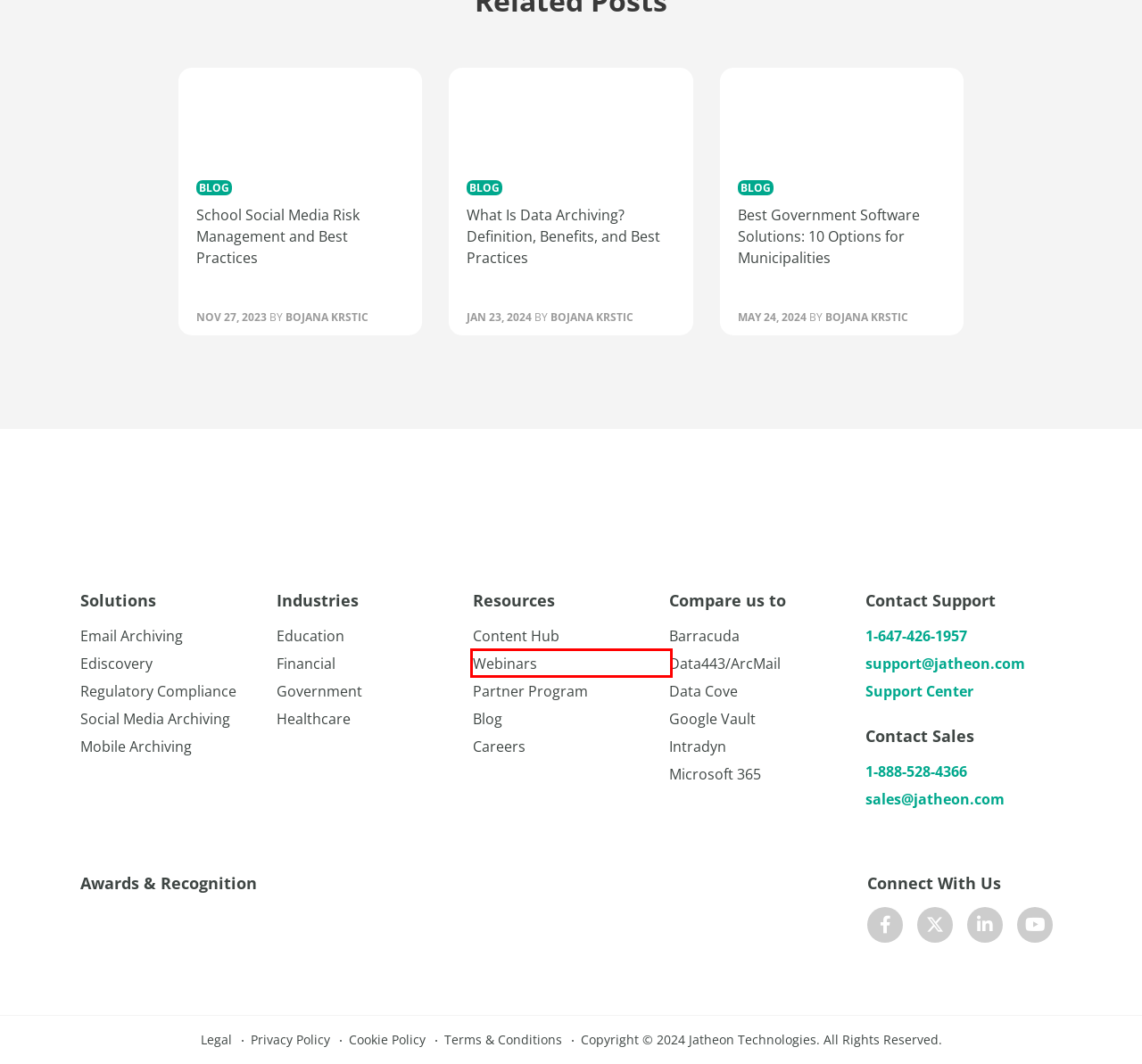Analyze the webpage screenshot with a red bounding box highlighting a UI element. Select the description that best matches the new webpage after clicking the highlighted element. Here are the options:
A. The Best Email Archiving, Ediscovery and Compliance Webinars
B. Legal
C. Jatheon Content Hub I Email Archiving, Ediscovery and Compliance
D. Jatheon Technologies | Cookie Policy
E. Email Archiving Solutions for the Education Industry
F. Looking for an Intradyn email archiving alternative? | Jatheon
G. Jatheon Blog | The Only Archiving Blog You Need to Read
H. ArcMail Alternative: Compare Jatheon to Arcmail | Jatheon

A